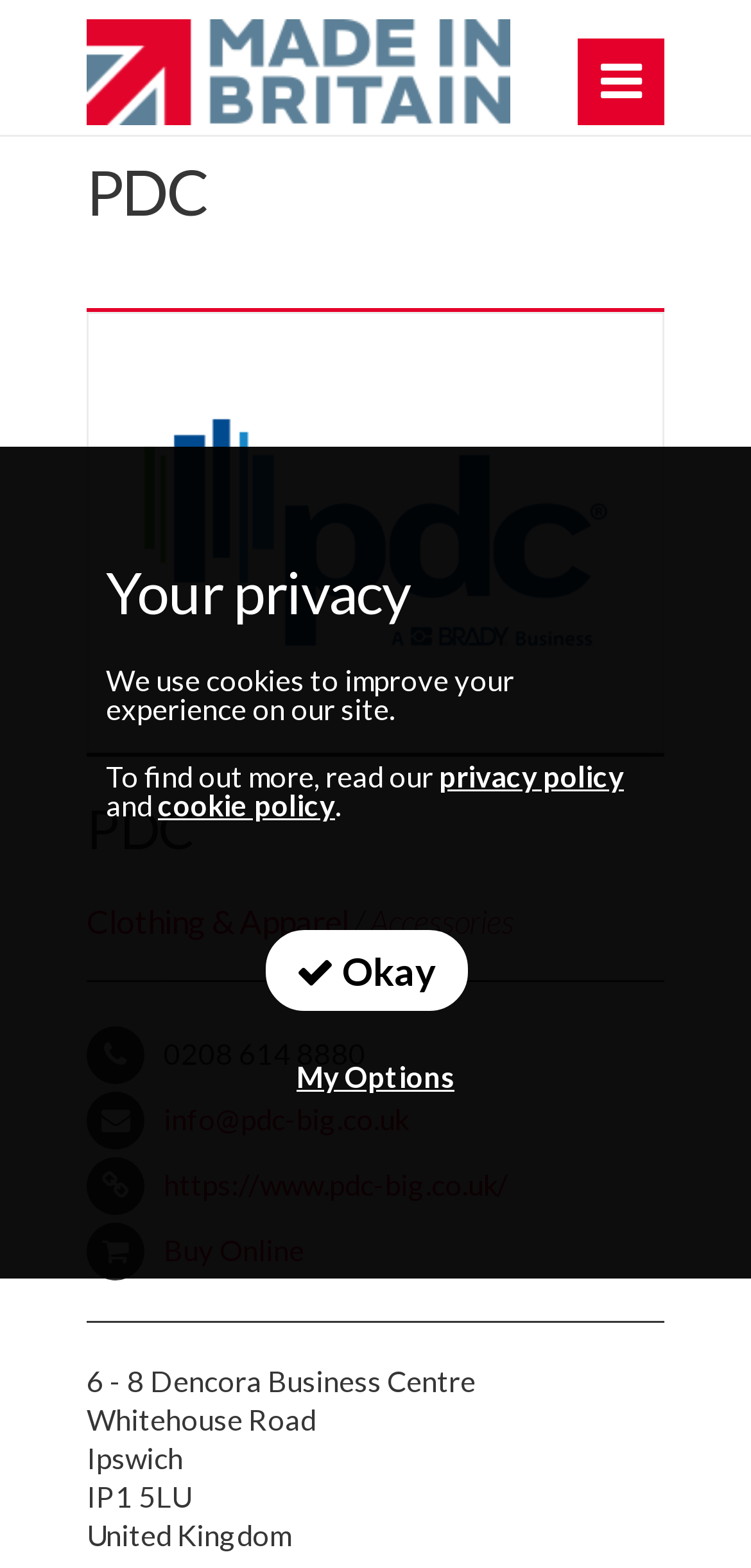What is the phone number?
Using the image, respond with a single word or phrase.

0208 614 8880